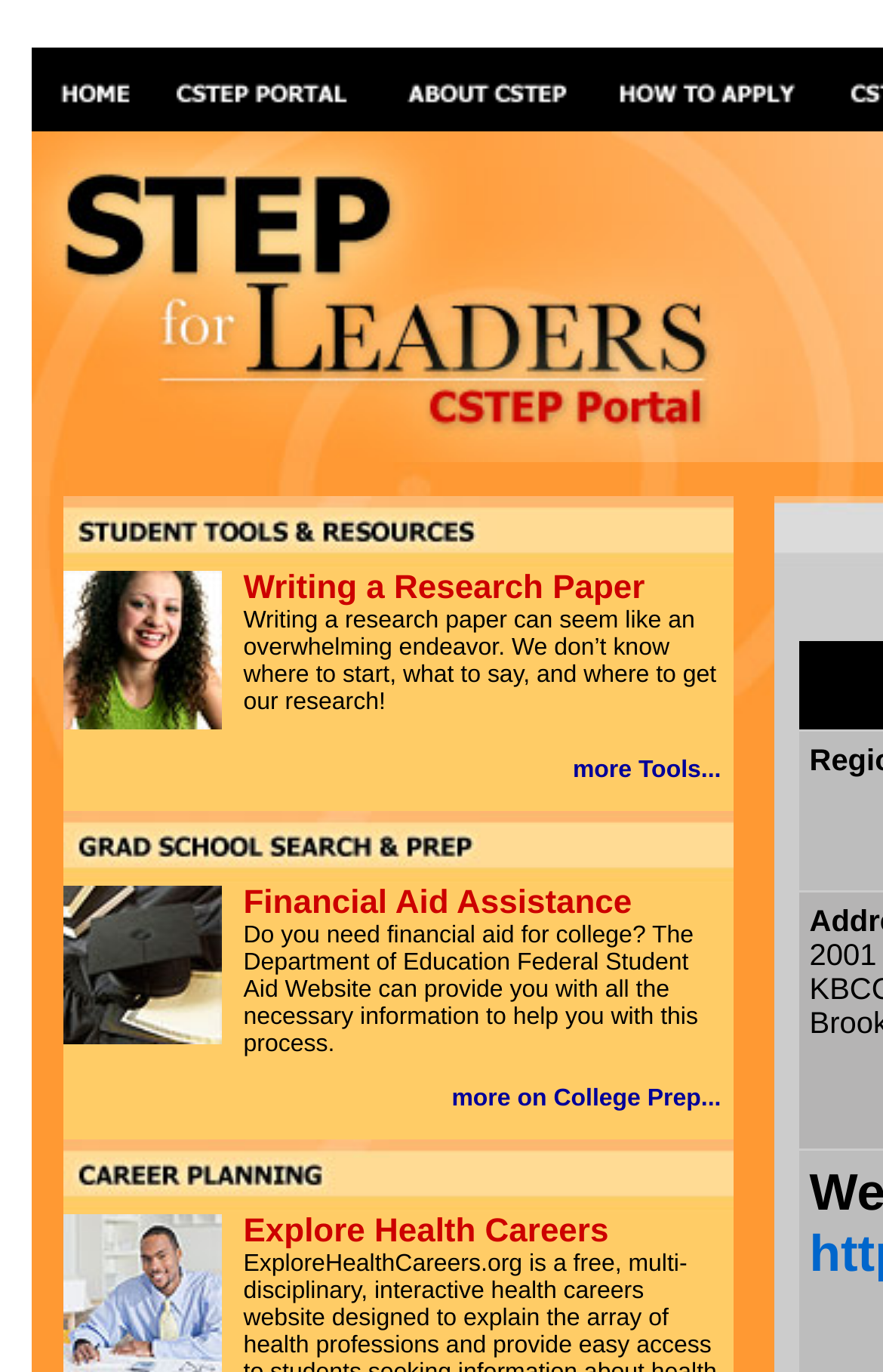How many navigation links are in the top menu?
Based on the screenshot, give a detailed explanation to answer the question.

I counted the number of links in the top menu, which are 'STEP Home', 'CSTEP Portal', 'About CSTEP', and 'How to Apply'.